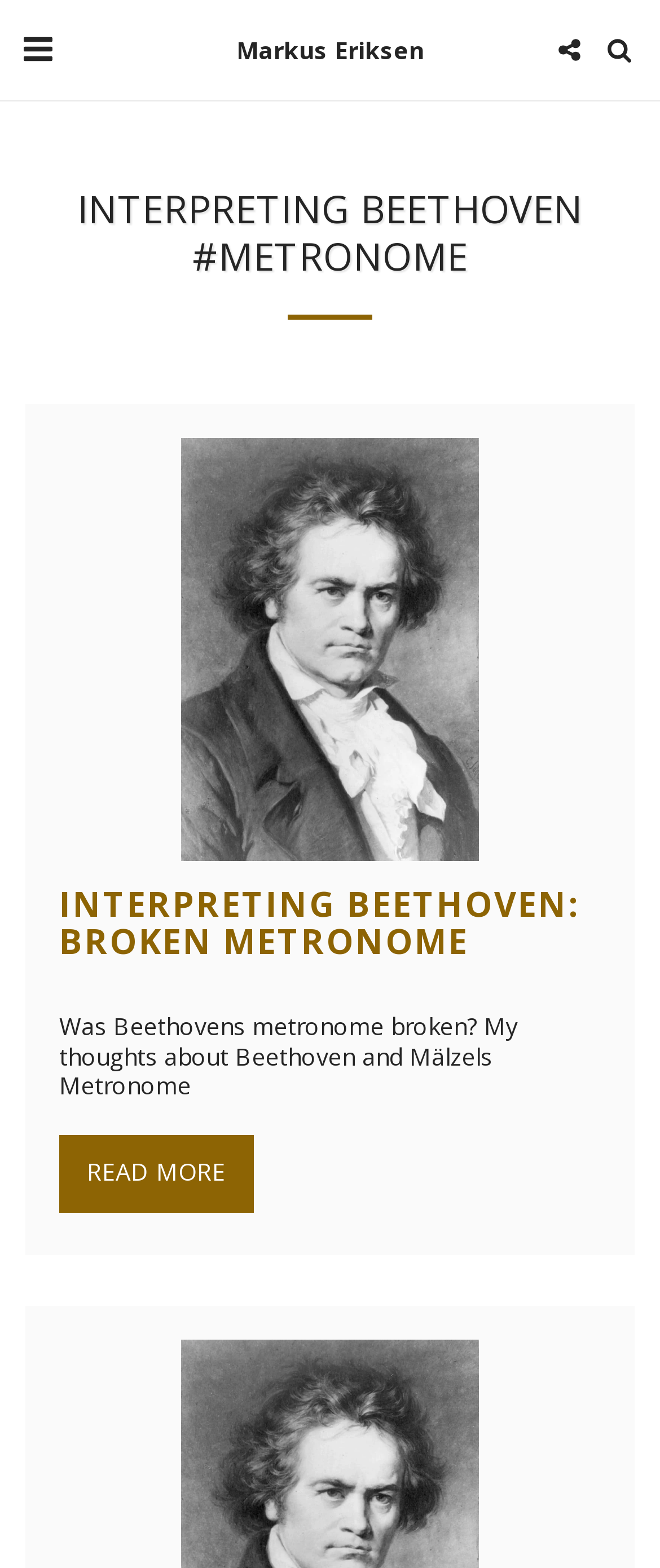Calculate the bounding box coordinates of the UI element given the description: "alt="share-alt"".

[0.826, 0.016, 0.9, 0.047]